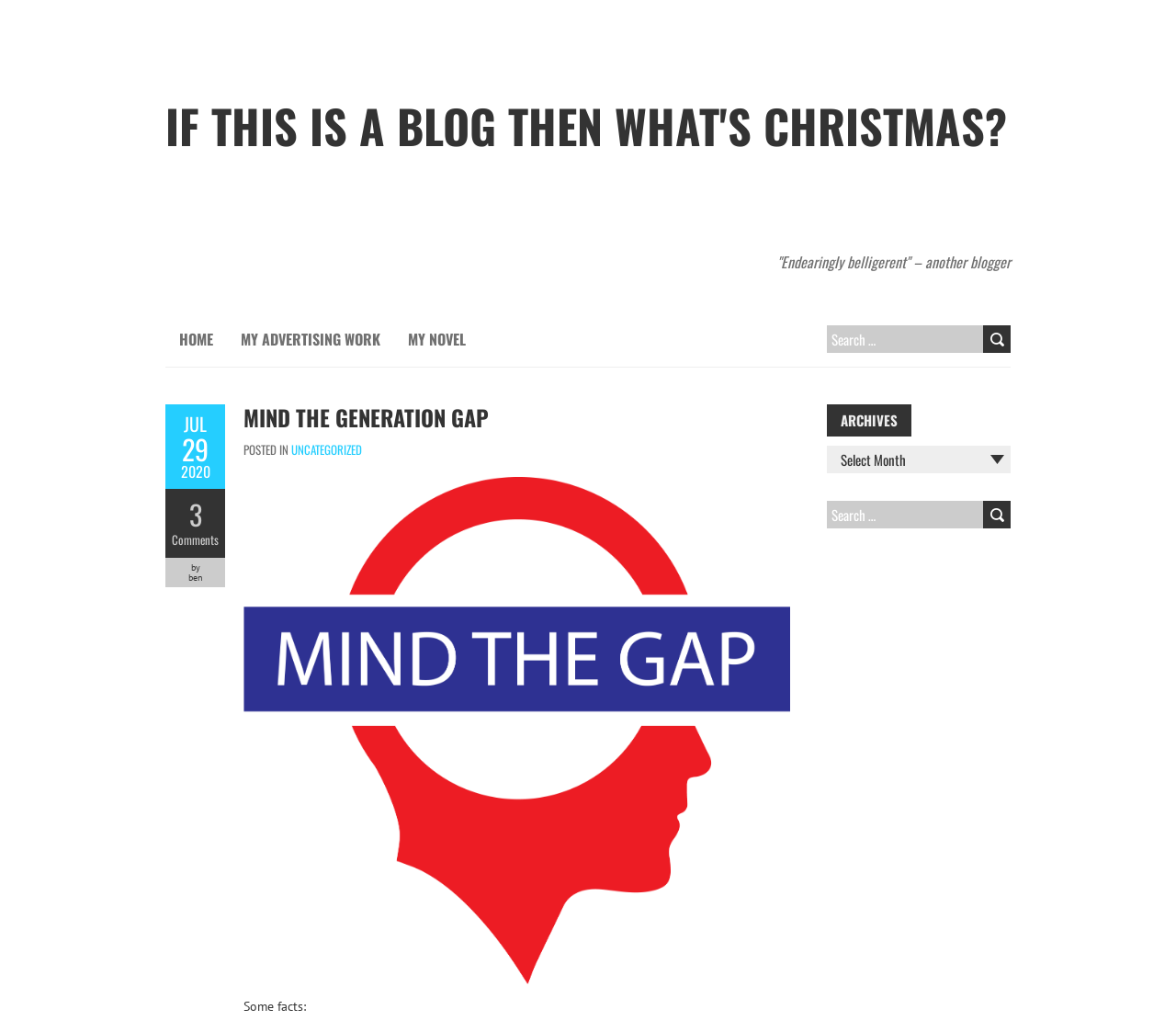Pinpoint the bounding box coordinates of the clickable area needed to execute the instruction: "View the archives". The coordinates should be specified as four float numbers between 0 and 1, i.e., [left, top, right, bottom].

[0.703, 0.391, 0.775, 0.423]